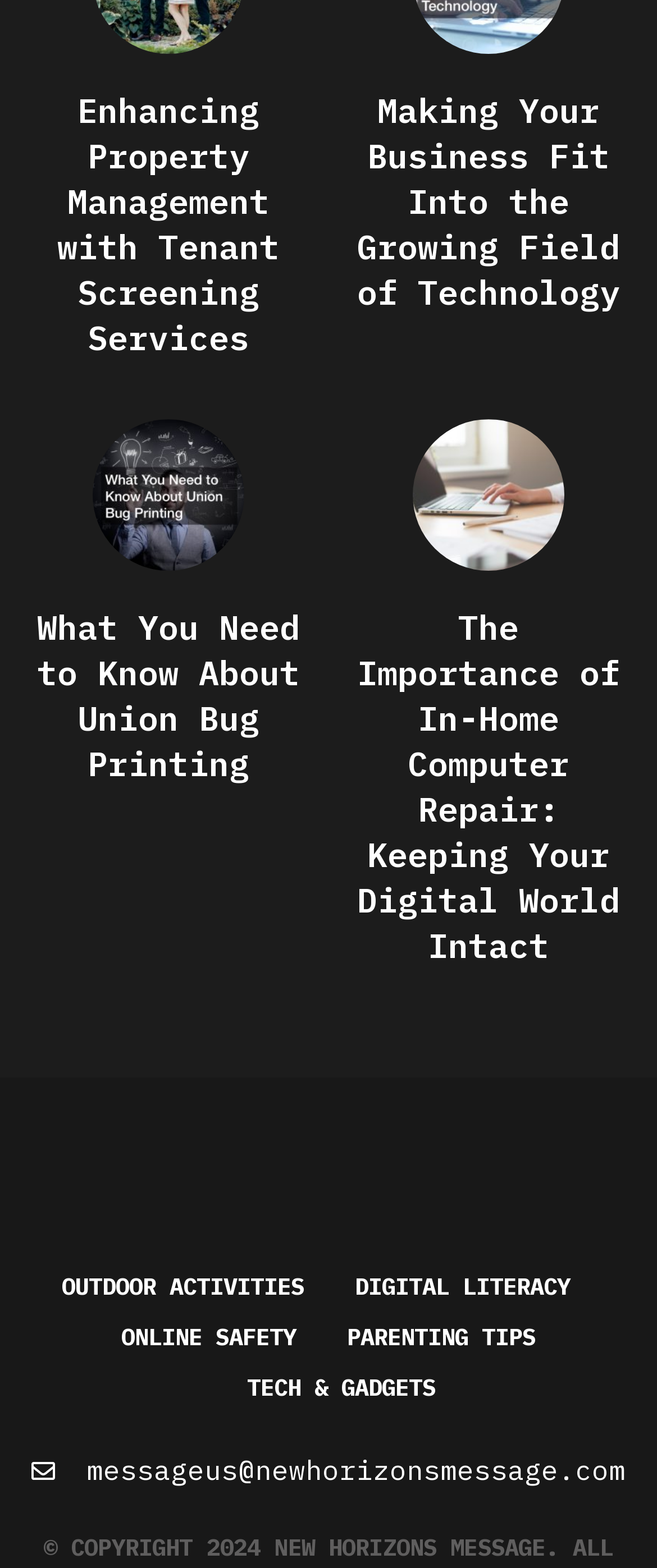How many articles are on this webpage?
Please provide a single word or phrase answer based on the image.

2